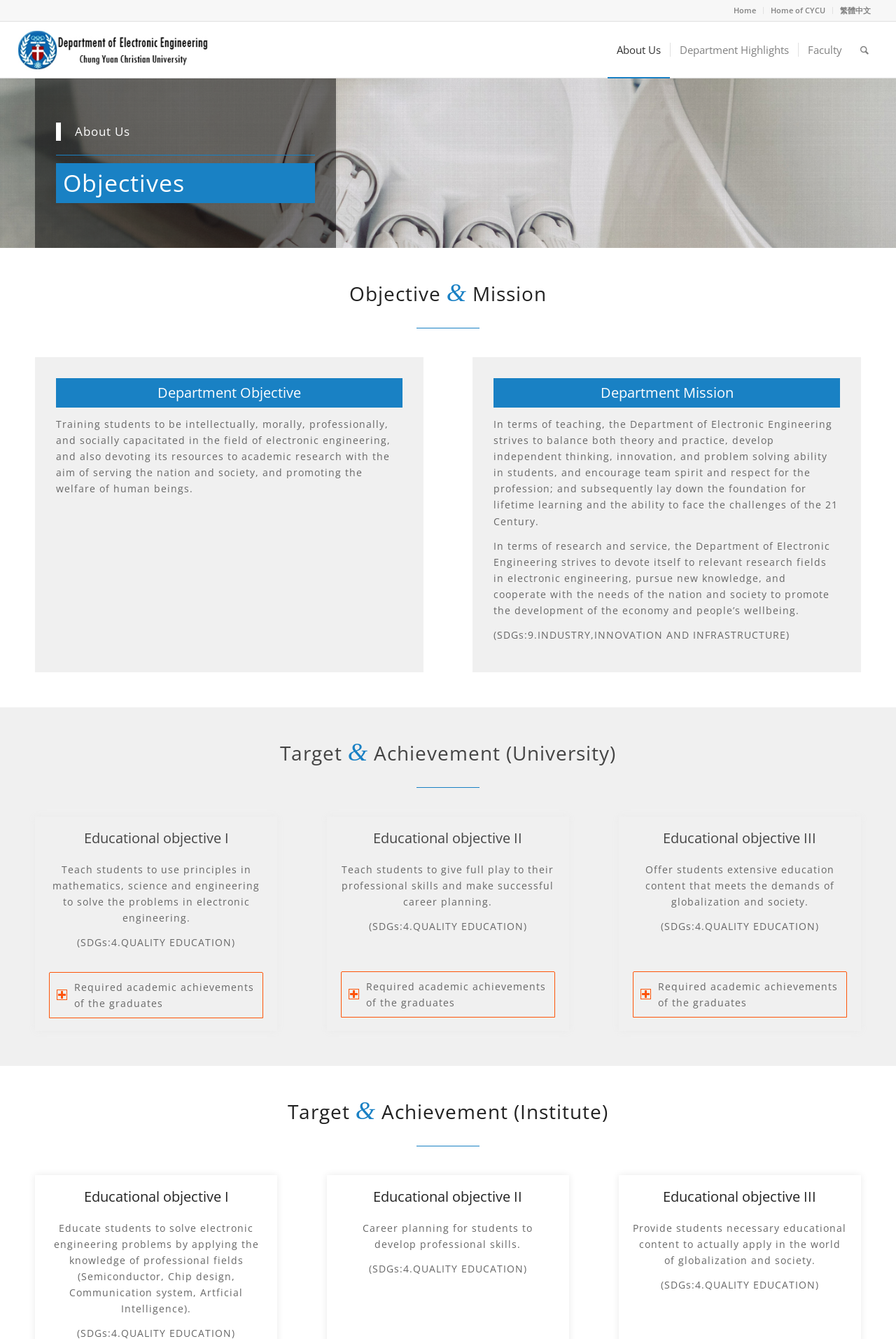What is the department's objective?
Please provide a detailed and comprehensive answer to the question.

The department's objective is to train students to be intellectually, morally, professionally, and socially capacitated in the field of electronic engineering, and also devoting its resources to academic research with the aim of serving the nation and society, and promoting the welfare of human beings.